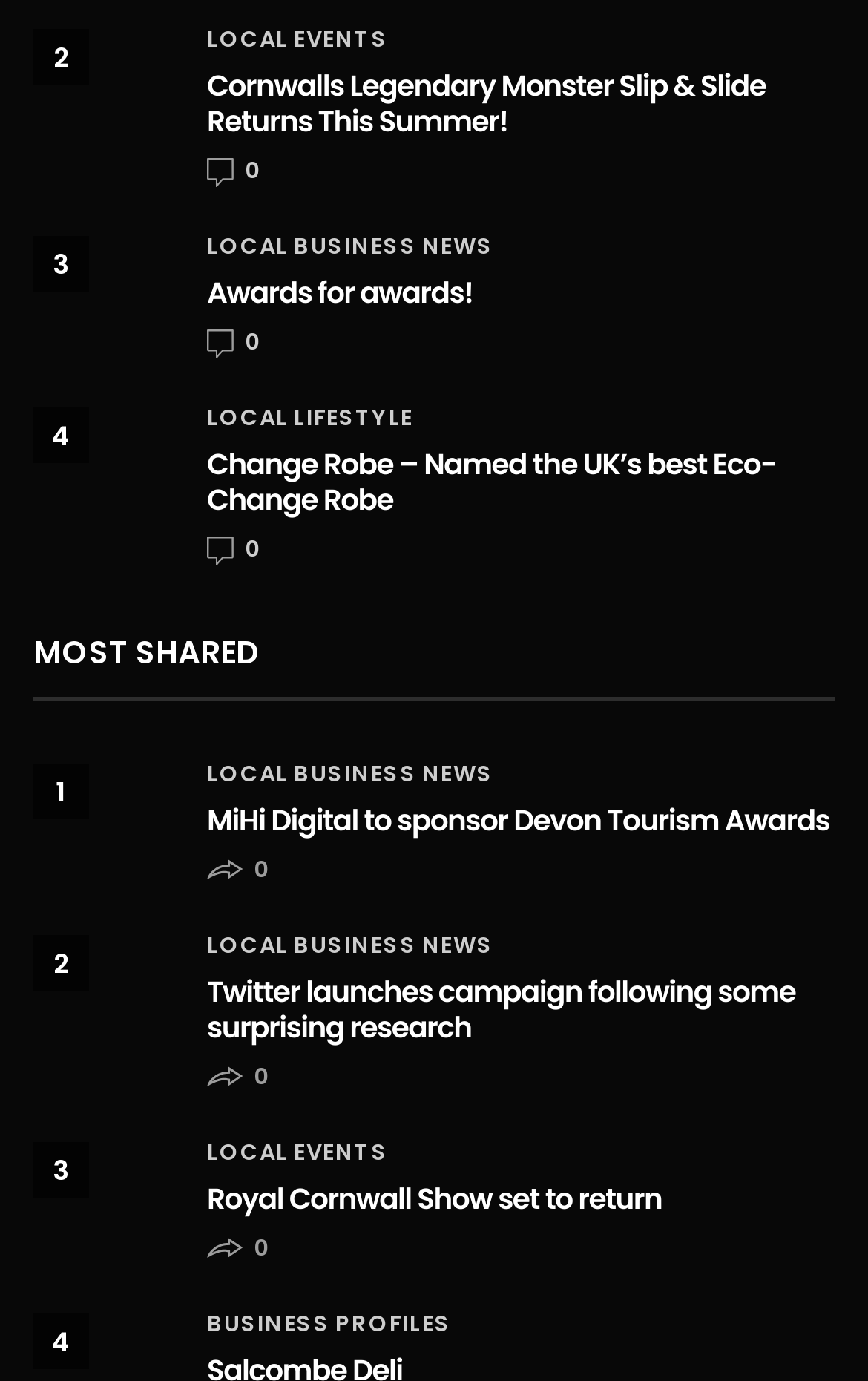Given the element description: "0", predict the bounding box coordinates of the UI element it refers to, using four float numbers between 0 and 1, i.e., [left, top, right, bottom].

[0.238, 0.236, 0.3, 0.26]